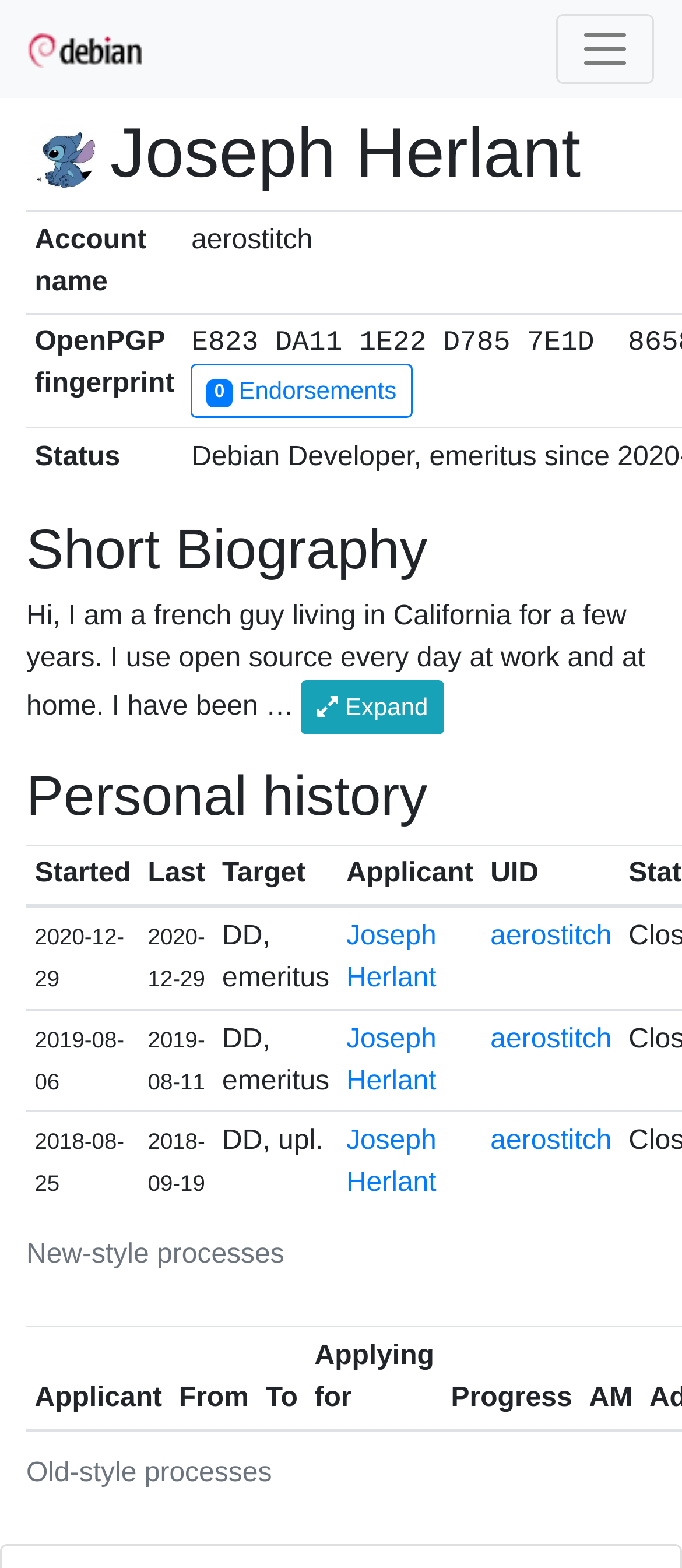Provide a single word or phrase answer to the question: 
What is the name of the person described on this webpage?

Joseph Herlant